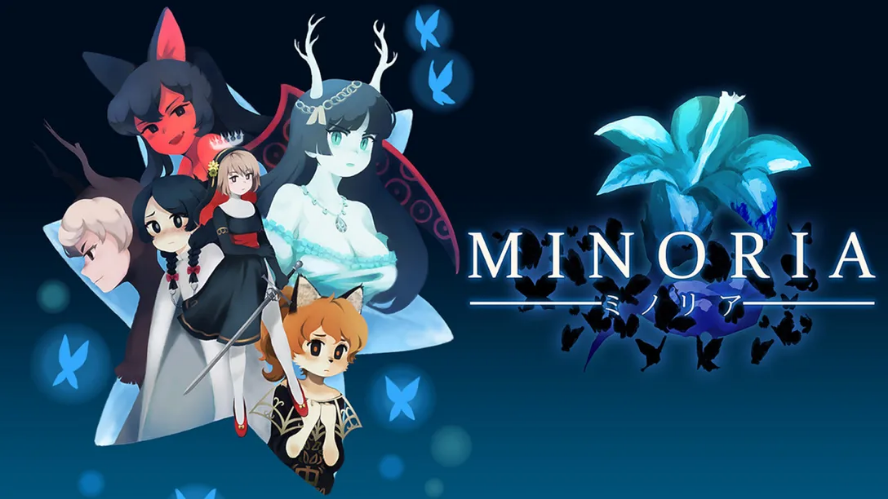What is the background color of the image?
Give a one-word or short-phrase answer derived from the screenshot.

Ethereal blue